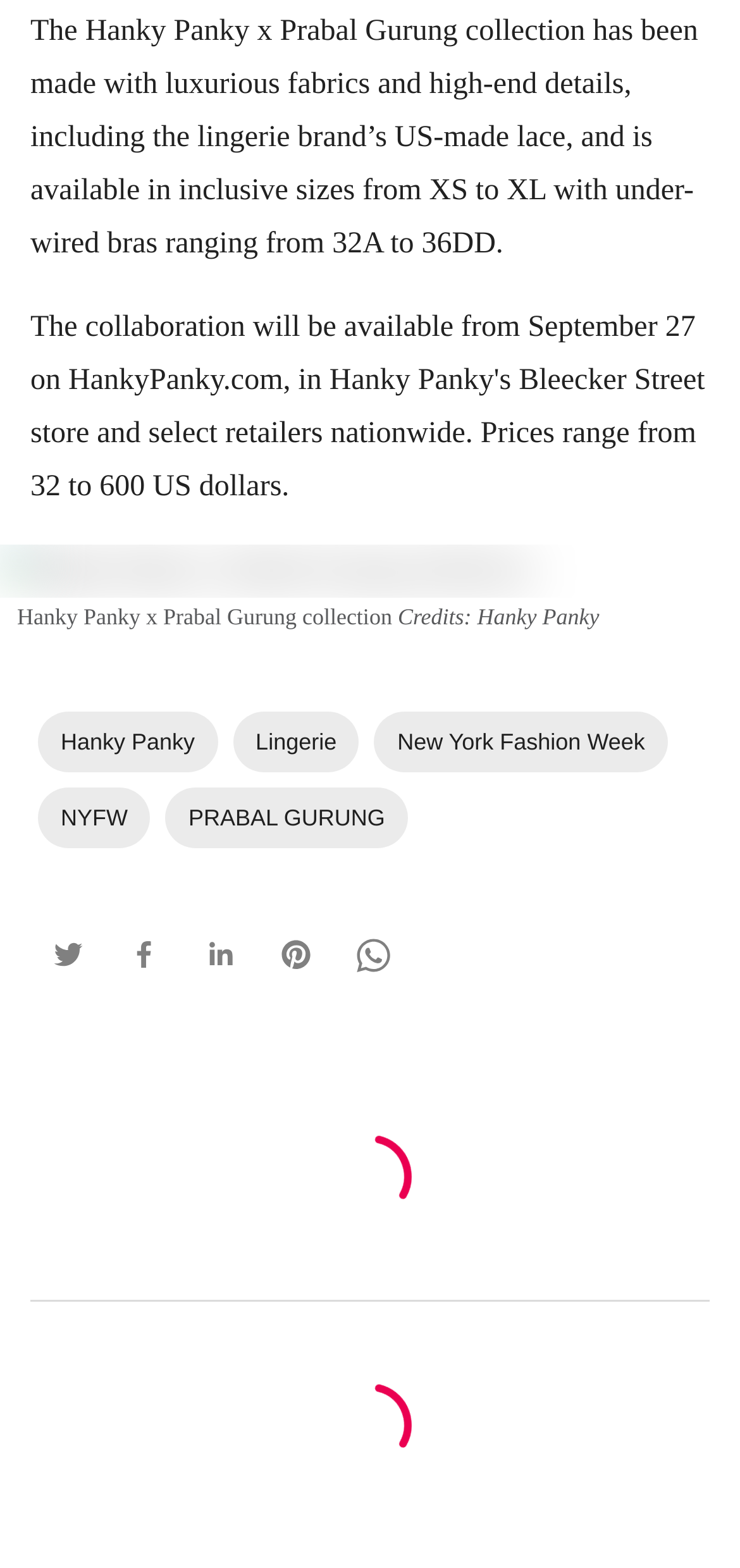What is the type of event mentioned in the webpage?
Can you provide a detailed and comprehensive answer to the question?

The type of event mentioned in the webpage can be determined by looking at the text 'New York Fashion Week' and its abbreviation 'NYFW' which indicates that the event is a fashion week.